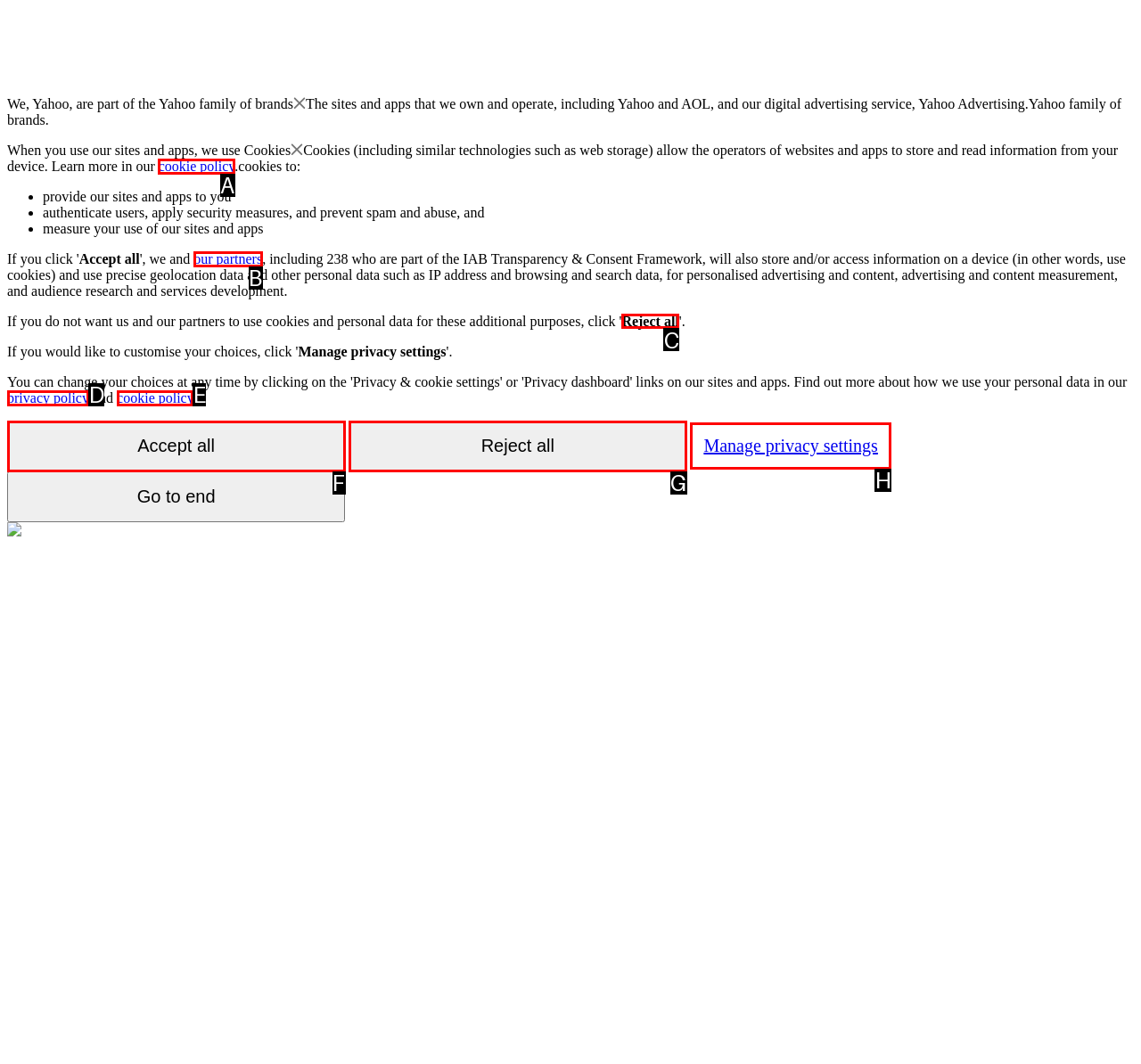Indicate the HTML element that should be clicked to perform the task: Click the 'Reject all' button Reply with the letter corresponding to the chosen option.

C